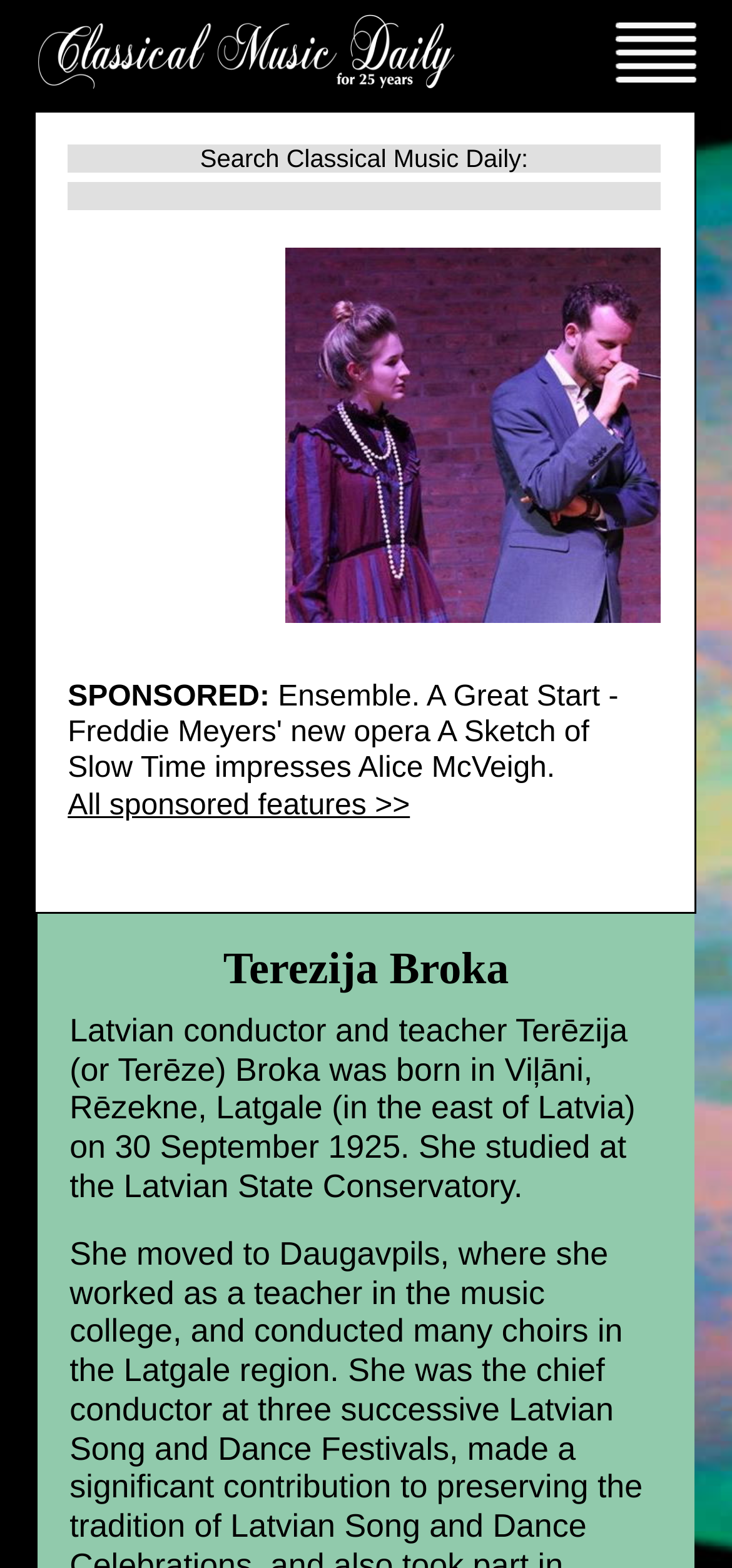What is the location of Terezija Broka's birthplace?
Make sure to answer the question with a detailed and comprehensive explanation.

The answer can be found in the StaticText element which contains the text 'Latvian conductor and teacher Terēzija (or Terēze) Broka was born in Viļāni, Rēzekne, Latgale (in the east of Latvia) on 30 September 1925.'. This StaticText element is located below the heading element, indicating that it is a description of Terezija Broka.